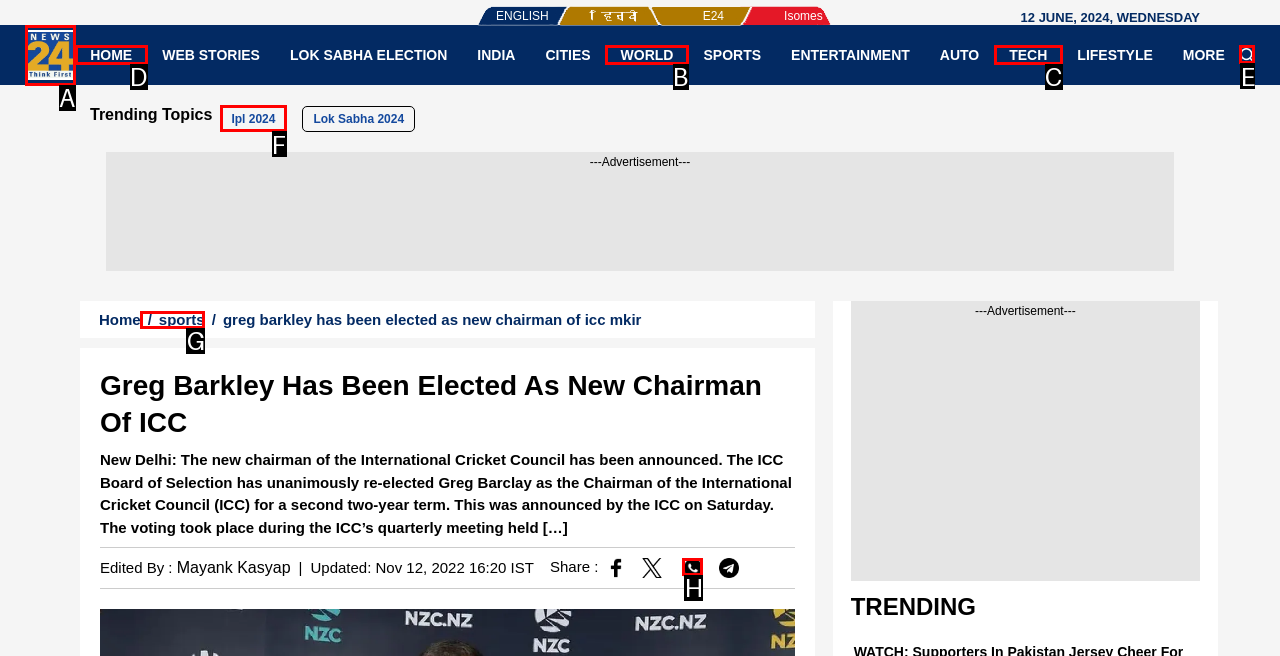Identify the letter of the option that should be selected to accomplish the following task: Click on the 'HOME' link. Provide the letter directly.

D